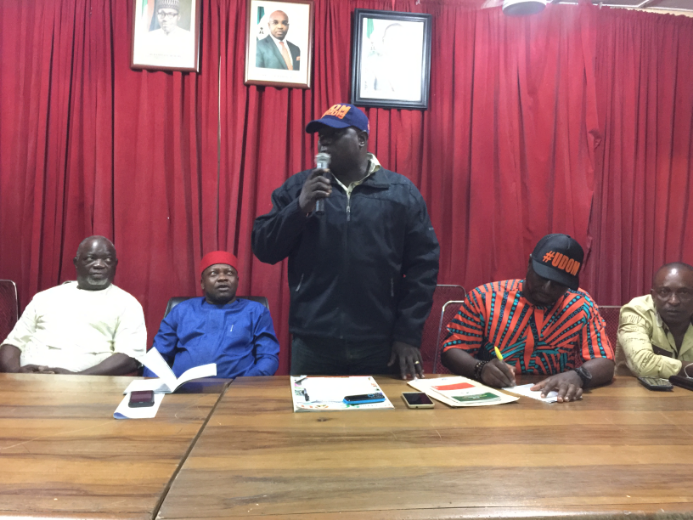What is the possible affiliation of the man with the #Udom cap?
Answer briefly with a single word or phrase based on the image.

Support for Udom Emmanuel